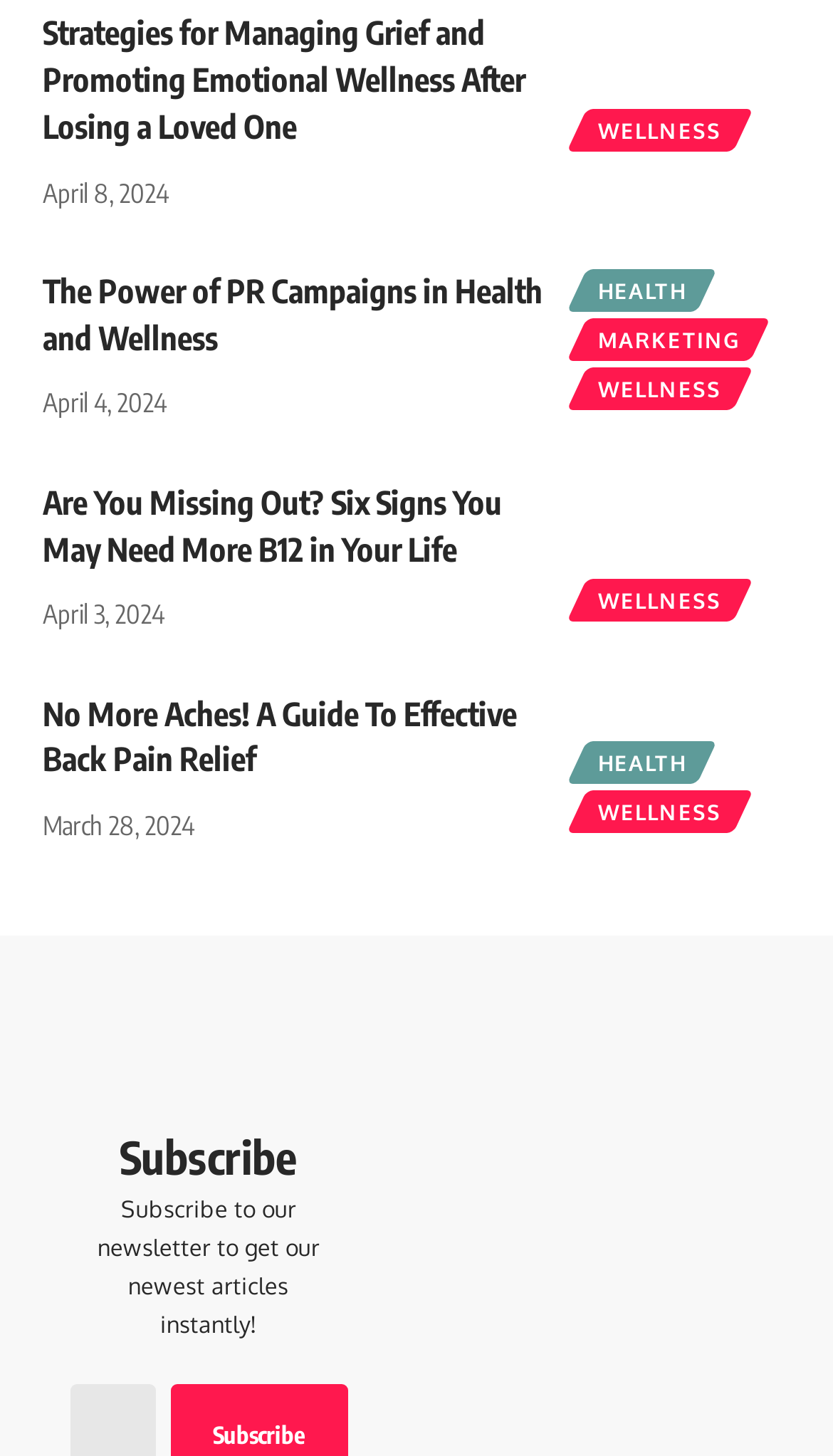Give a one-word or one-phrase response to the question:
What is the category of the article 'B12 vitamin'?

WELLNESS